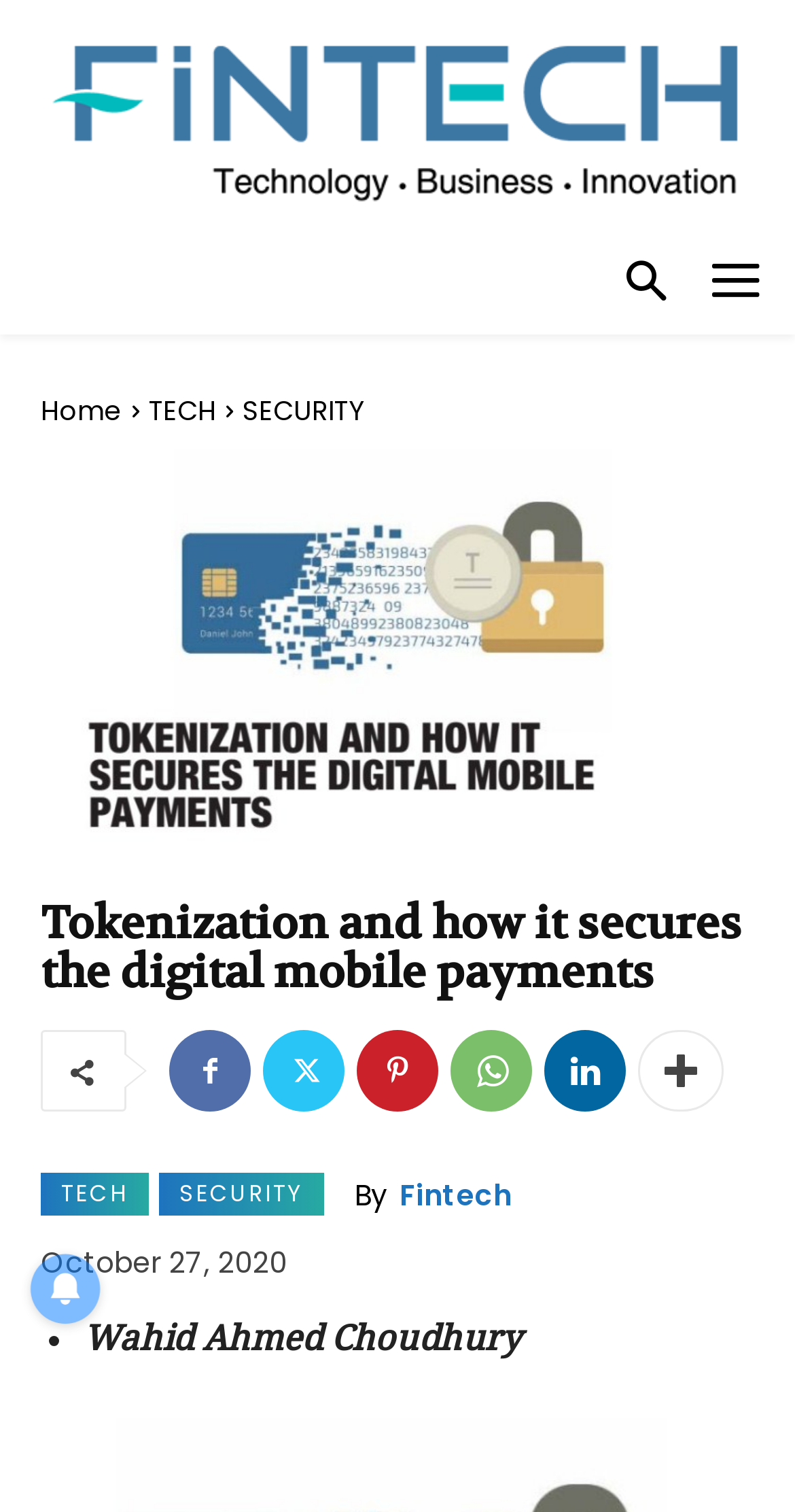Using floating point numbers between 0 and 1, provide the bounding box coordinates in the format (top-left x, top-left y, bottom-right x, bottom-right y). Locate the UI element described here: Pulses PROTechnology|Business|Innovation

[0.051, 0.0, 0.949, 0.156]